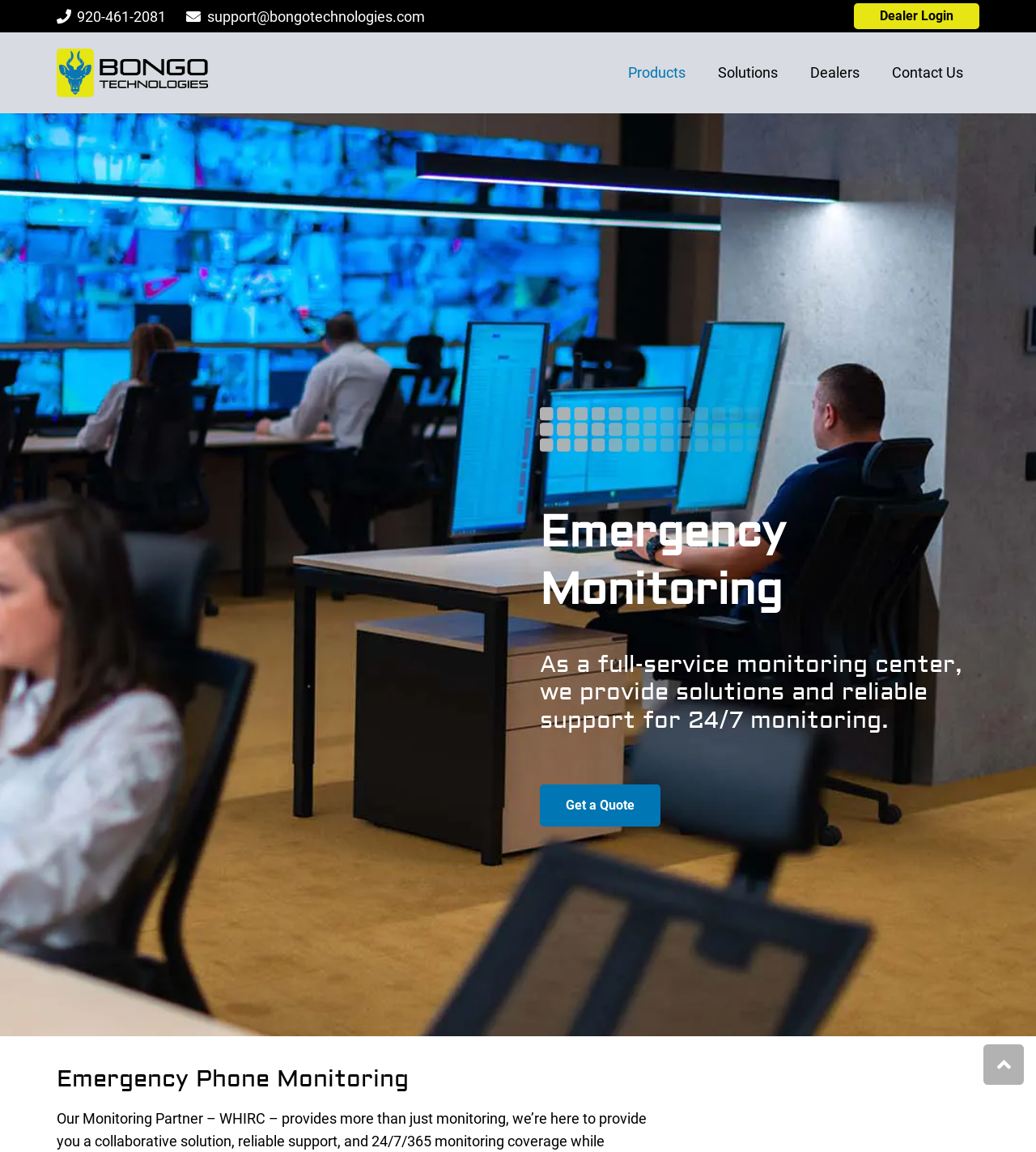What is the purpose of the 'Back to top' button?
Give a one-word or short phrase answer based on the image.

To scroll back to the top of the page